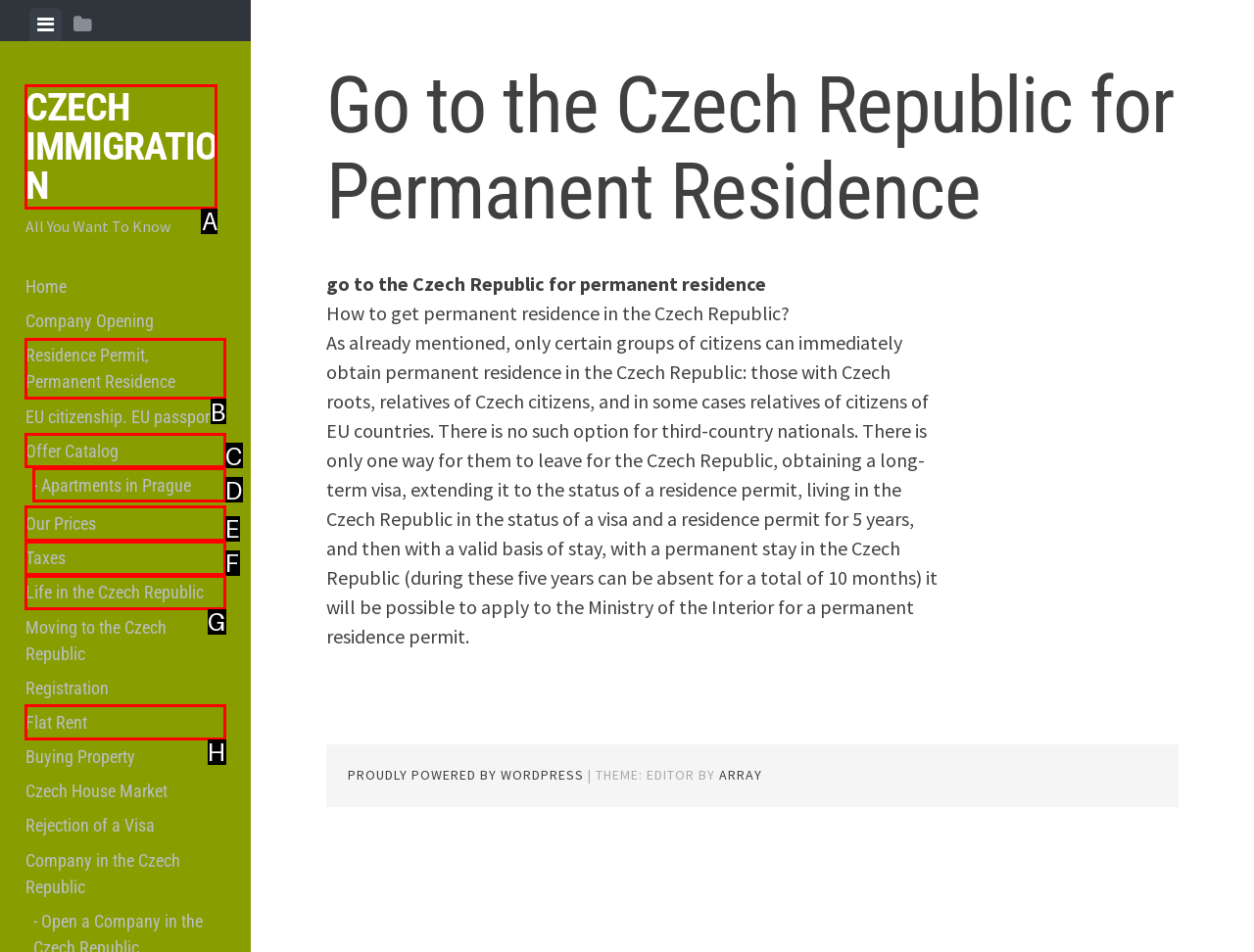Based on the provided element description: Our Prices, identify the best matching HTML element. Respond with the corresponding letter from the options shown.

E